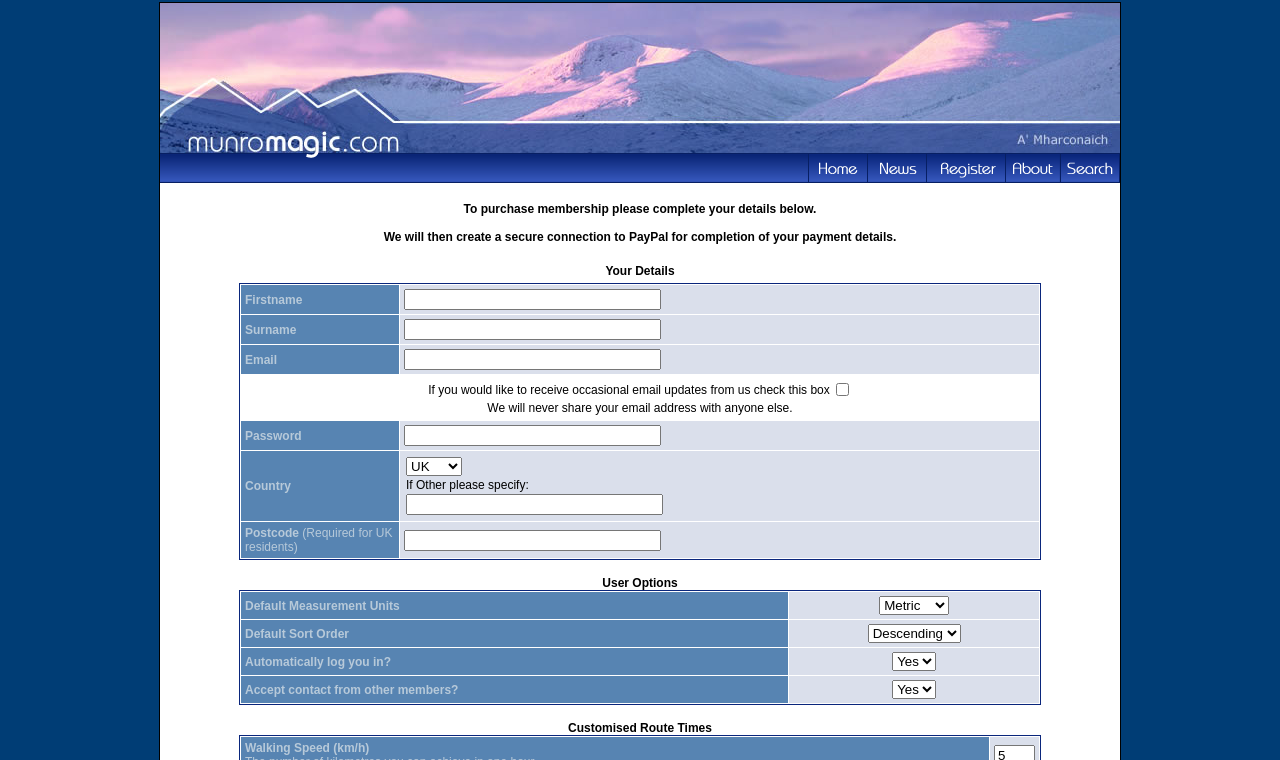Please answer the following question using a single word or phrase: 
What is the purpose of the checkbox in the email updates section?

To receive email updates